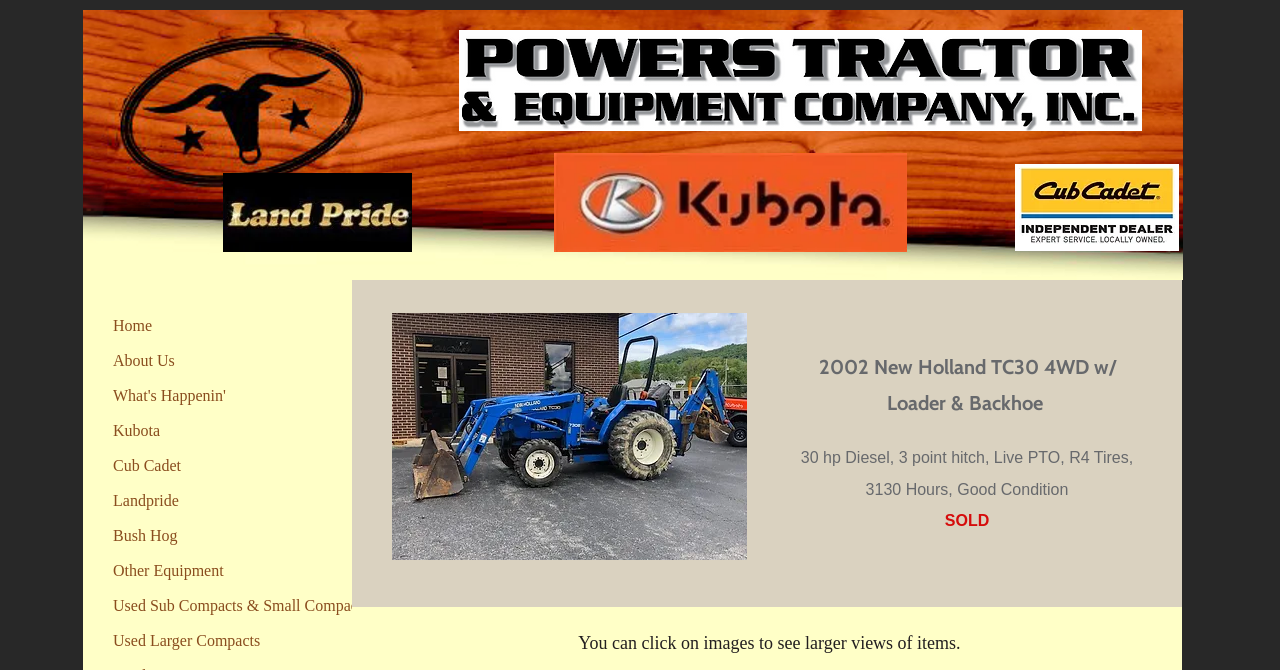Please determine and provide the text content of the webpage's heading.

All of our used equipment are local trade-ins.

We do not sell auction purchased equipment!

Low rate financing available on most used tractors.